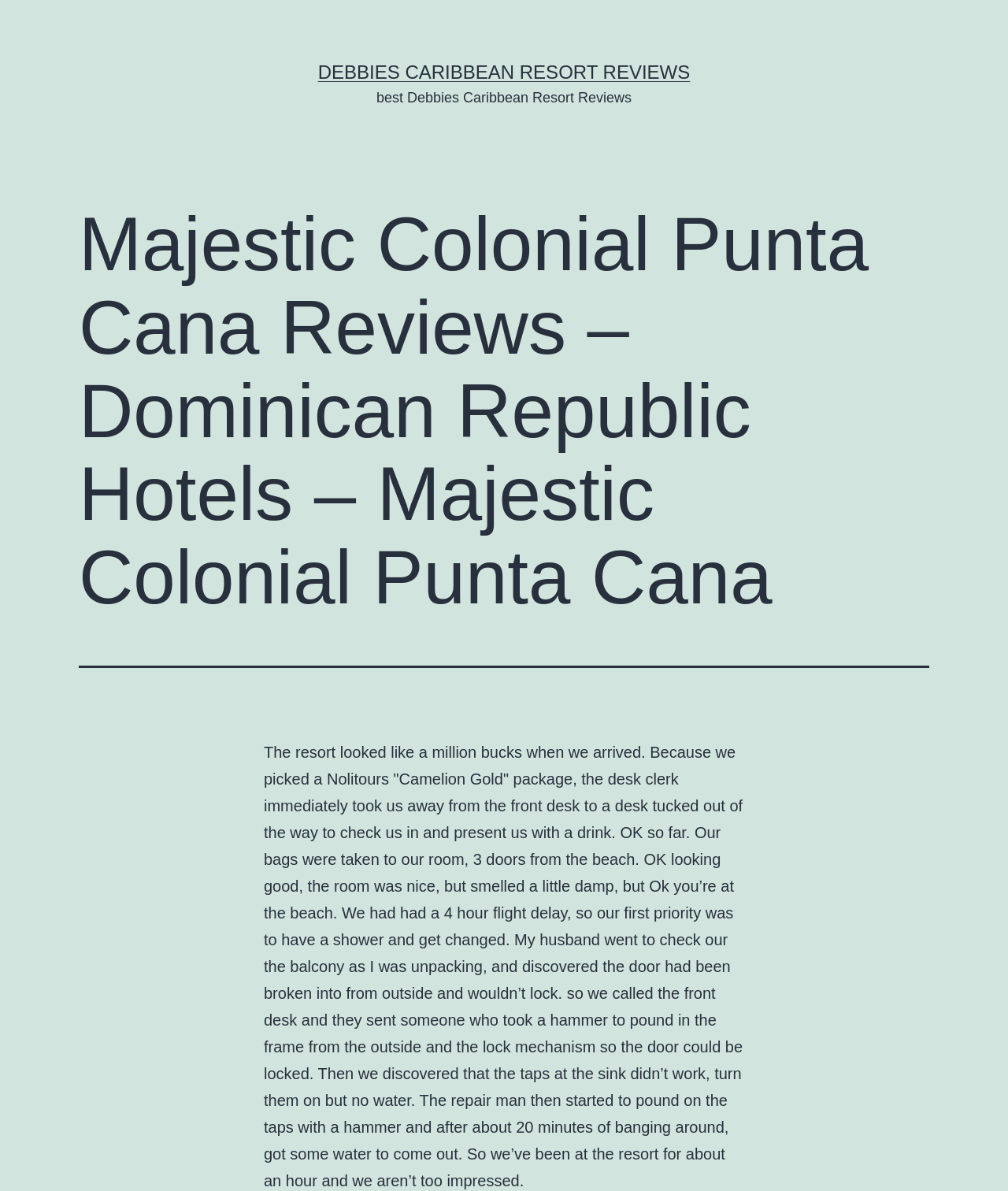Determine the bounding box coordinates of the UI element described below. Use the format (top-left x, top-left y, bottom-right x, bottom-right y) with floating point numbers between 0 and 1: Terms Of Use

None